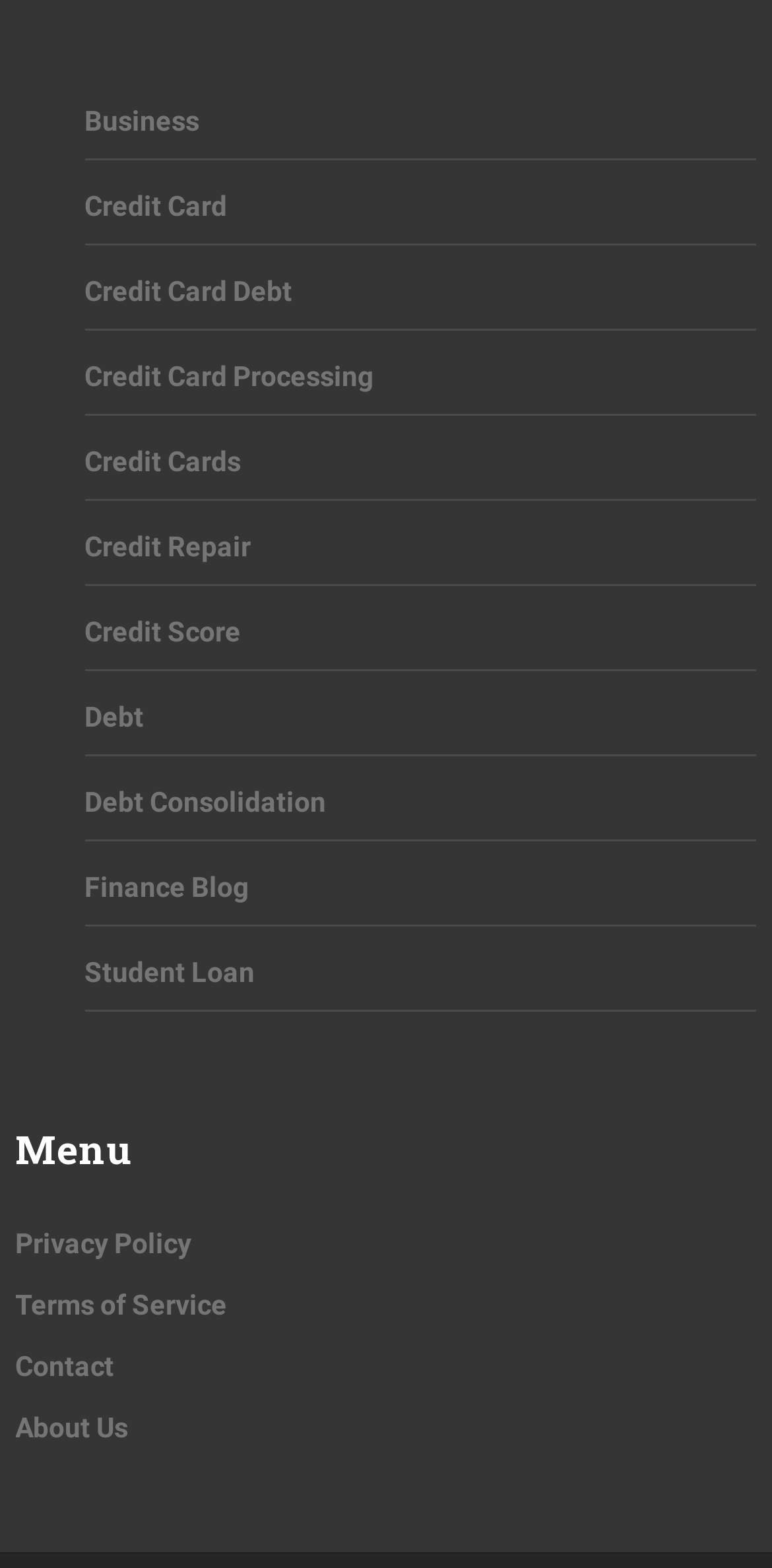Highlight the bounding box coordinates of the region I should click on to meet the following instruction: "Read about Credit Card Debt".

[0.11, 0.175, 0.379, 0.196]